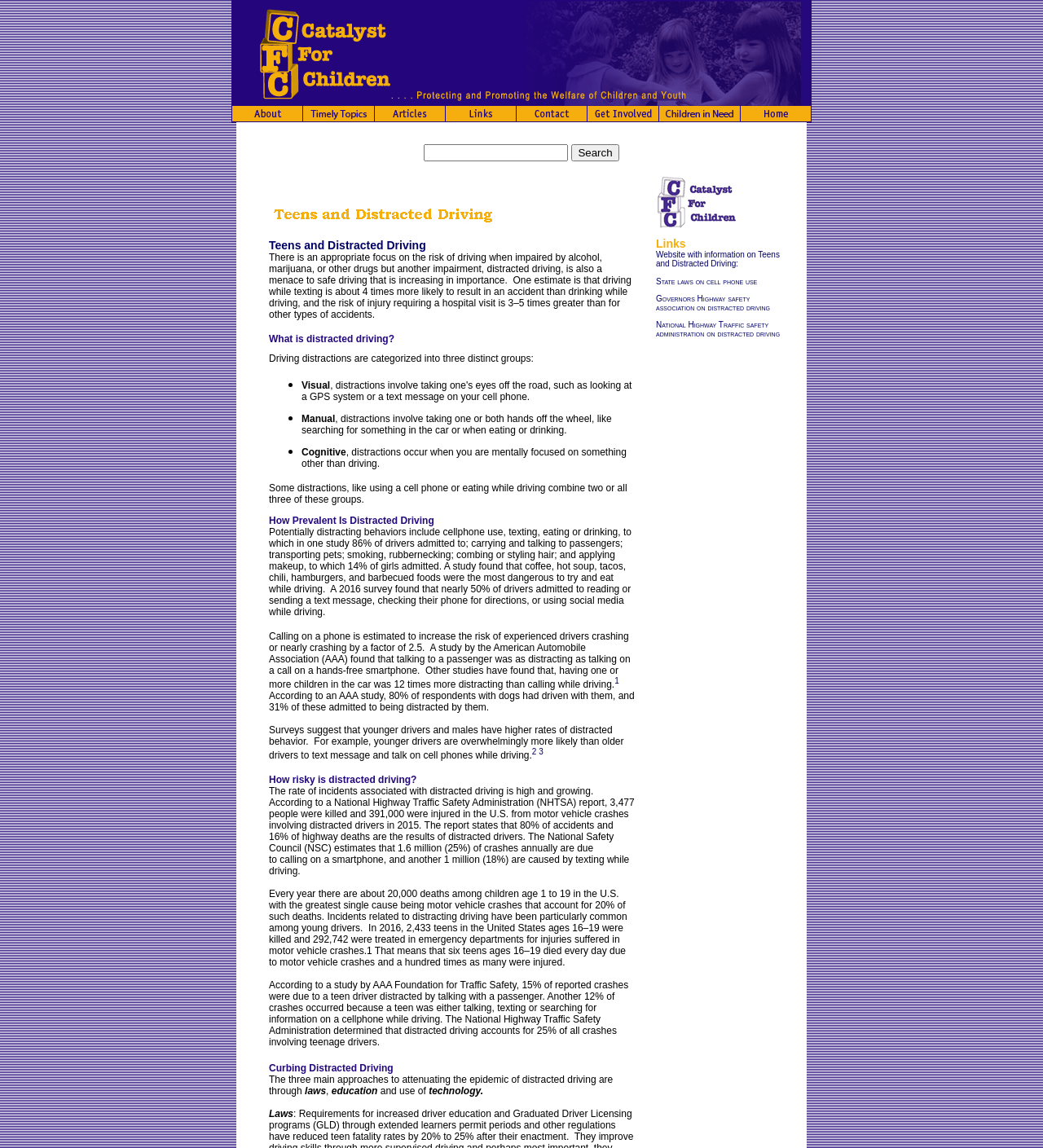What is the main topic of this webpage?
Analyze the screenshot and provide a detailed answer to the question.

Based on the content of the webpage, it appears to be discussing the risks and consequences of distracted driving, including the different types of distractions and statistics on accidents and fatalities.